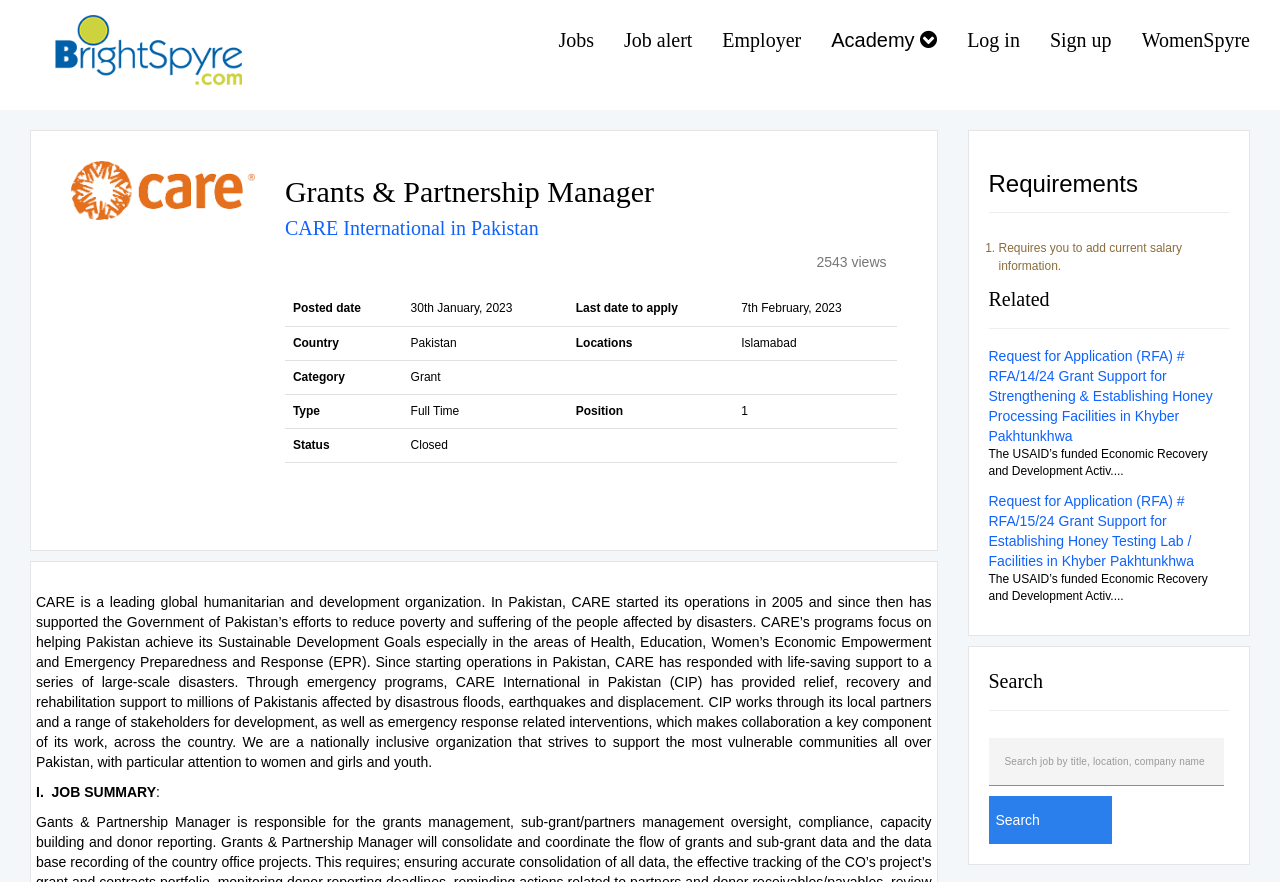Answer briefly with one word or phrase:
What is the type of the job posted?

Full Time